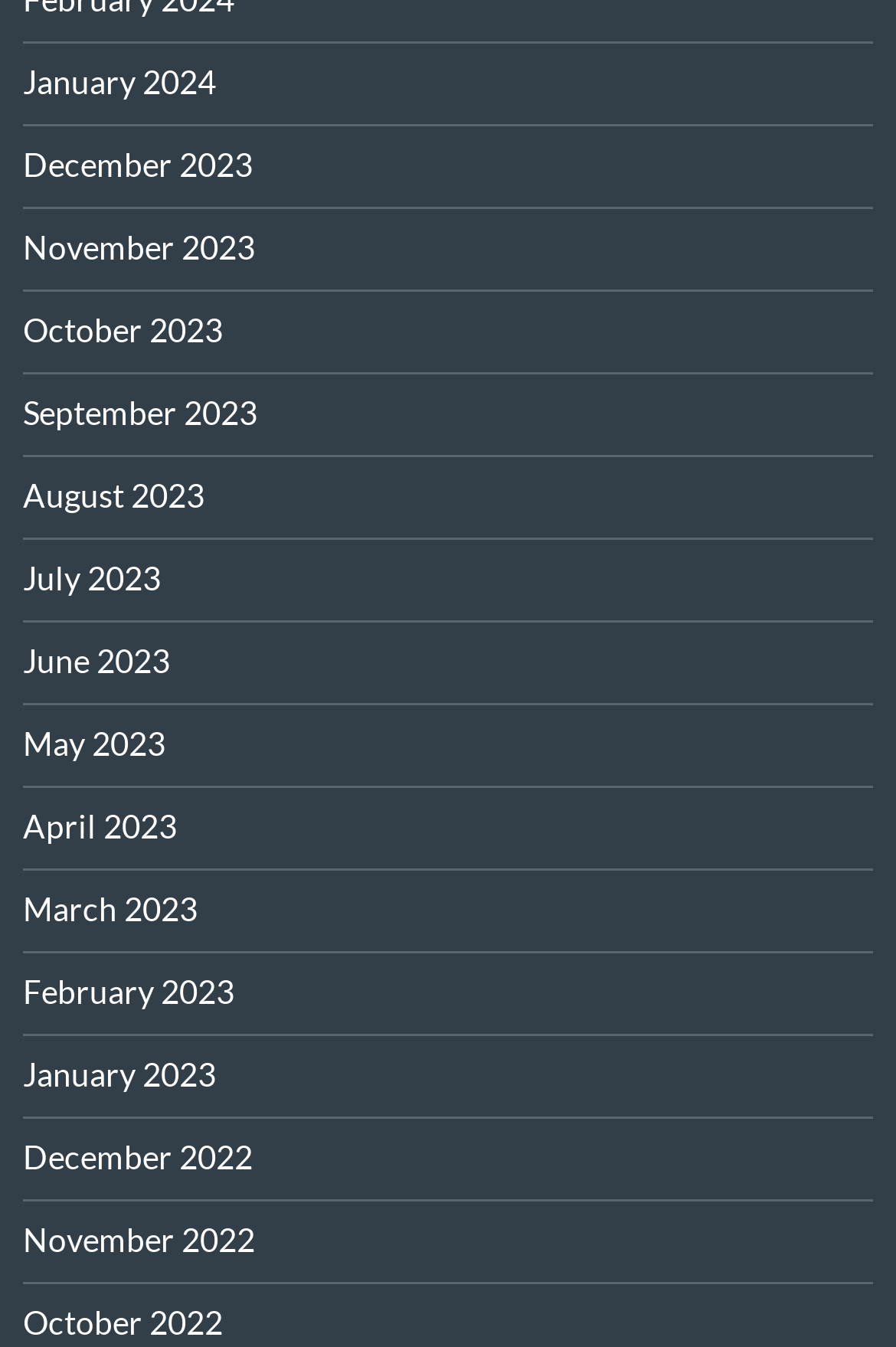How many months are listed?
Use the image to answer the question with a single word or phrase.

12